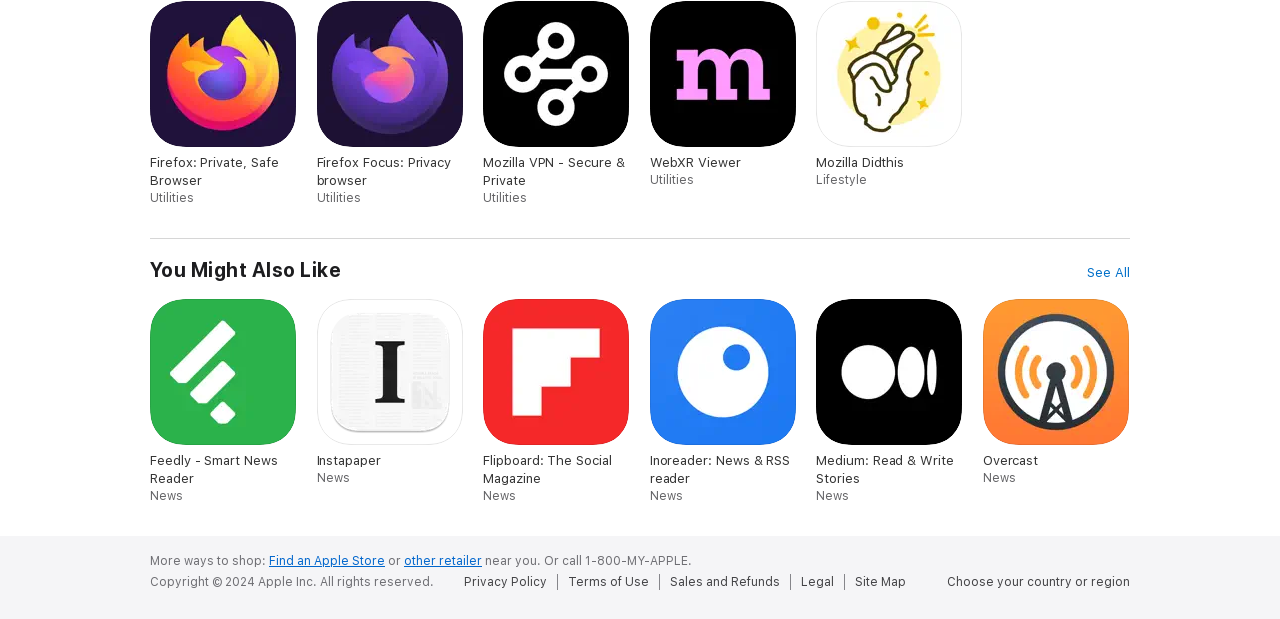How many links are there under 'More ways to shop:'?
Look at the screenshot and give a one-word or phrase answer.

3